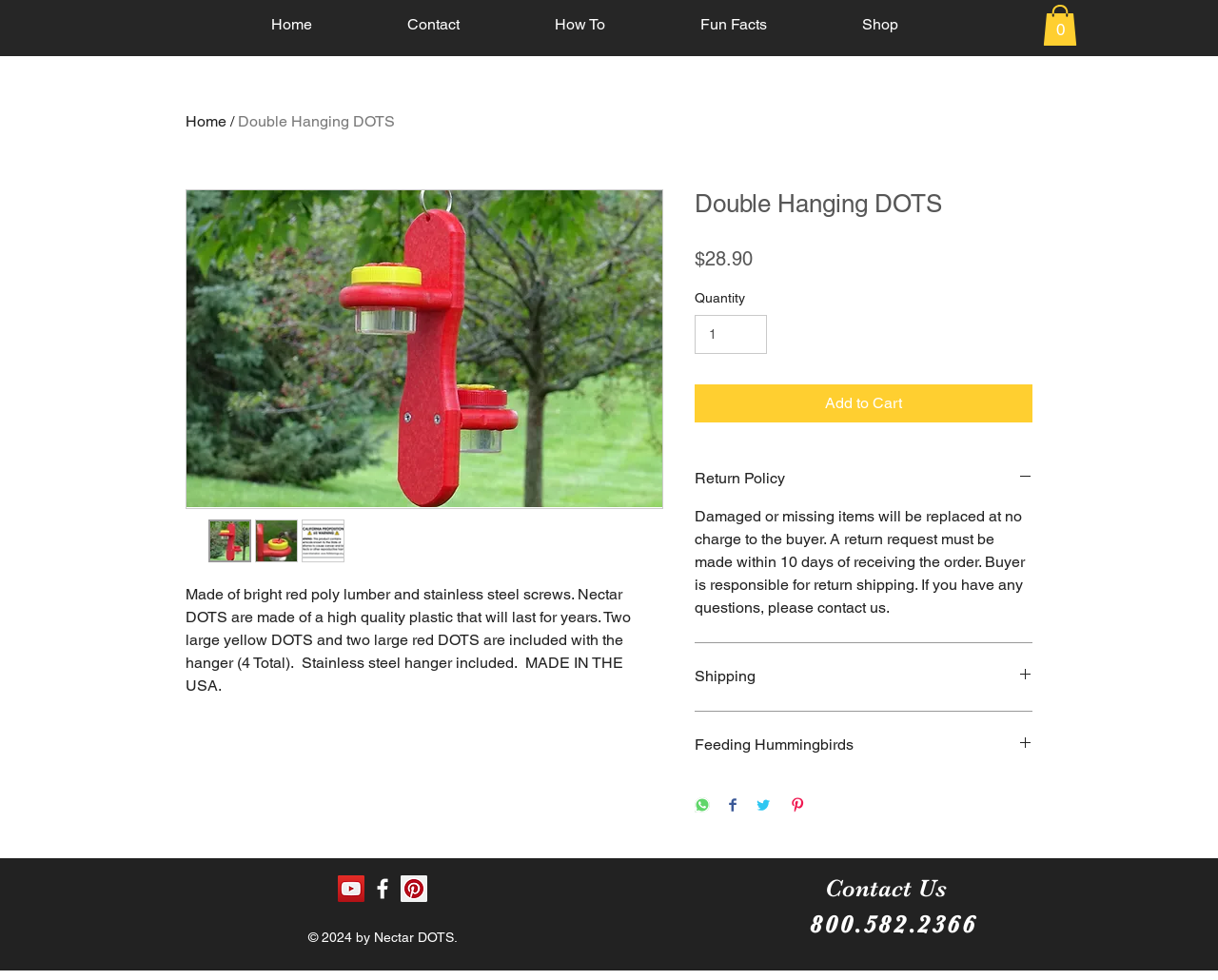Determine the bounding box coordinates of the section to be clicked to follow the instruction: "Click the 'Home' link". The coordinates should be given as four float numbers between 0 and 1, formatted as [left, top, right, bottom].

[0.183, 0.011, 0.295, 0.039]